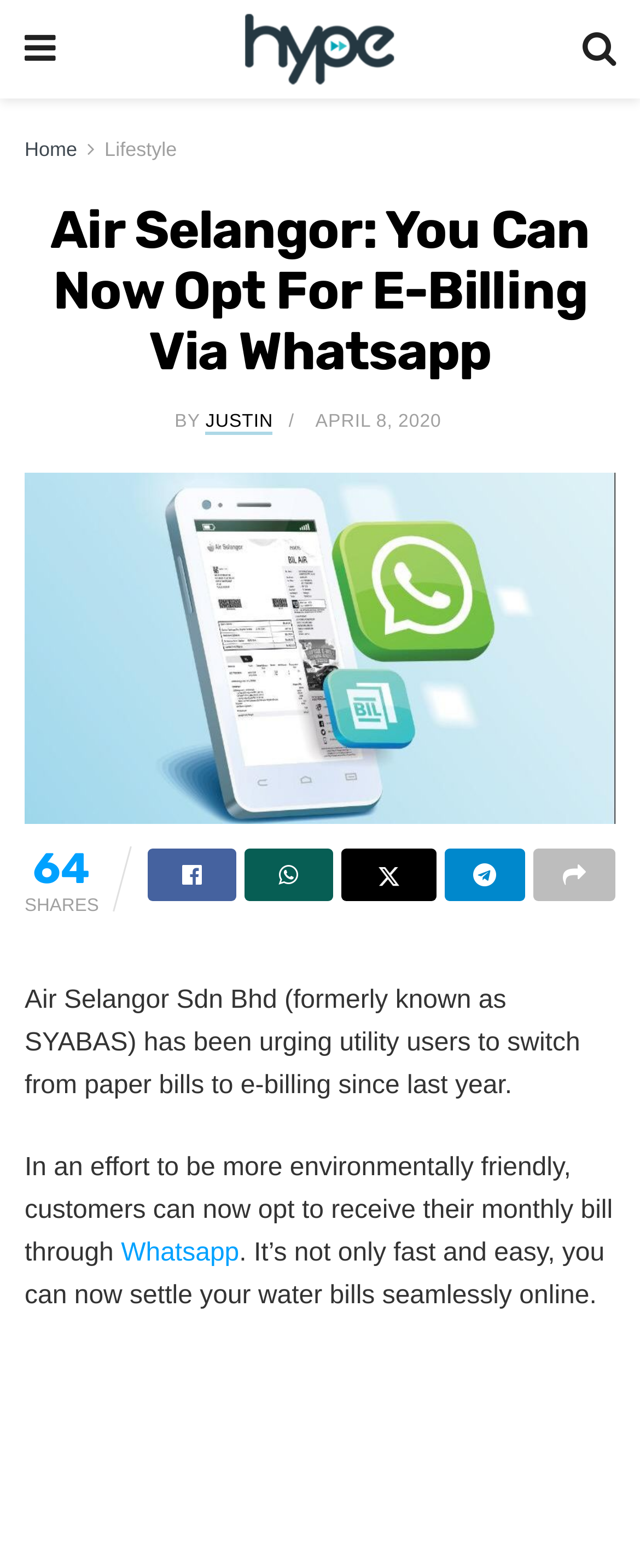Provide a single word or phrase answer to the question: 
How can customers settle their water bills?

online